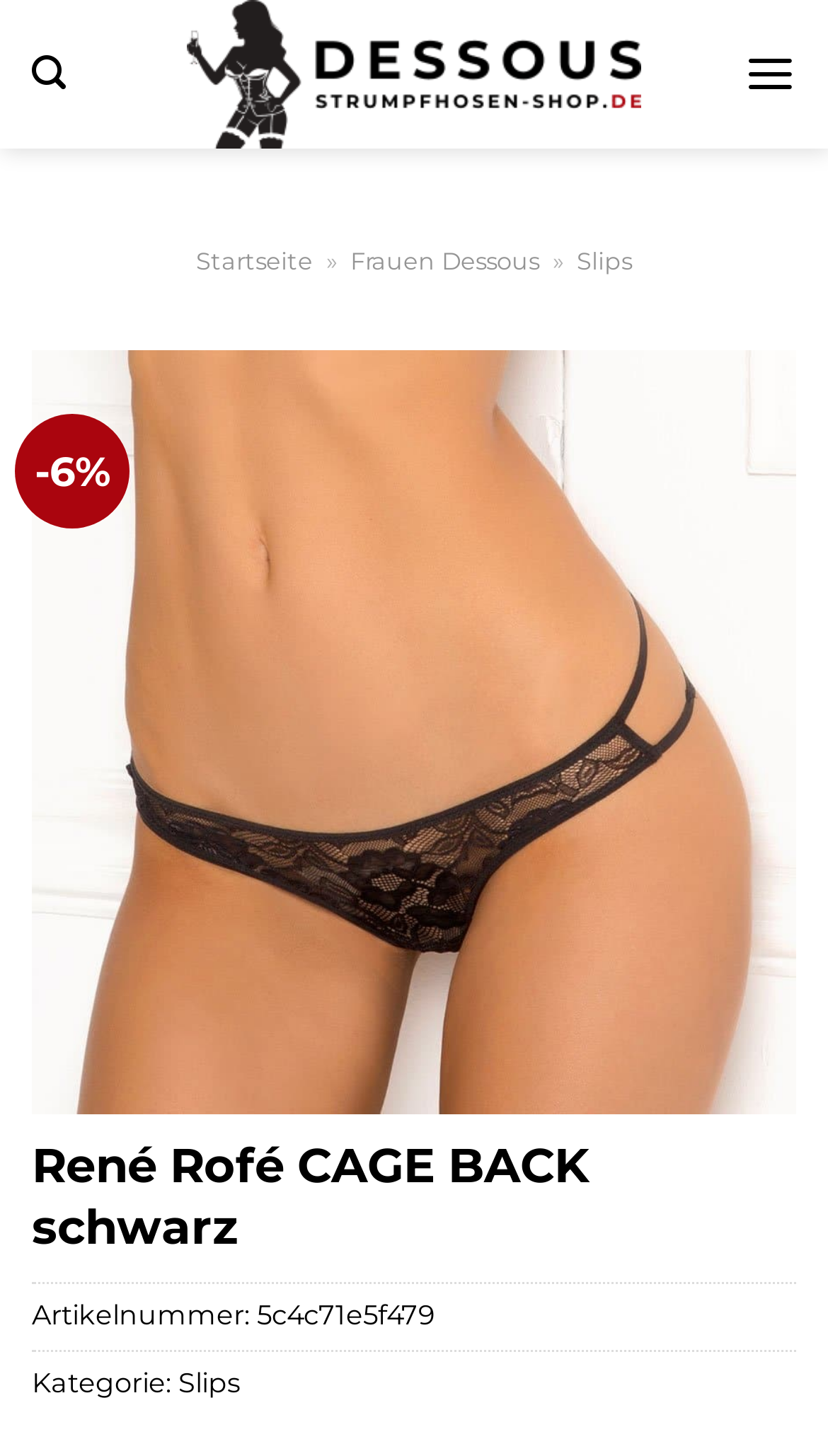Calculate the bounding box coordinates of the UI element given the description: "alt="René Rofé CAGE BACK schwarz"".

[0.038, 0.241, 0.962, 0.765]